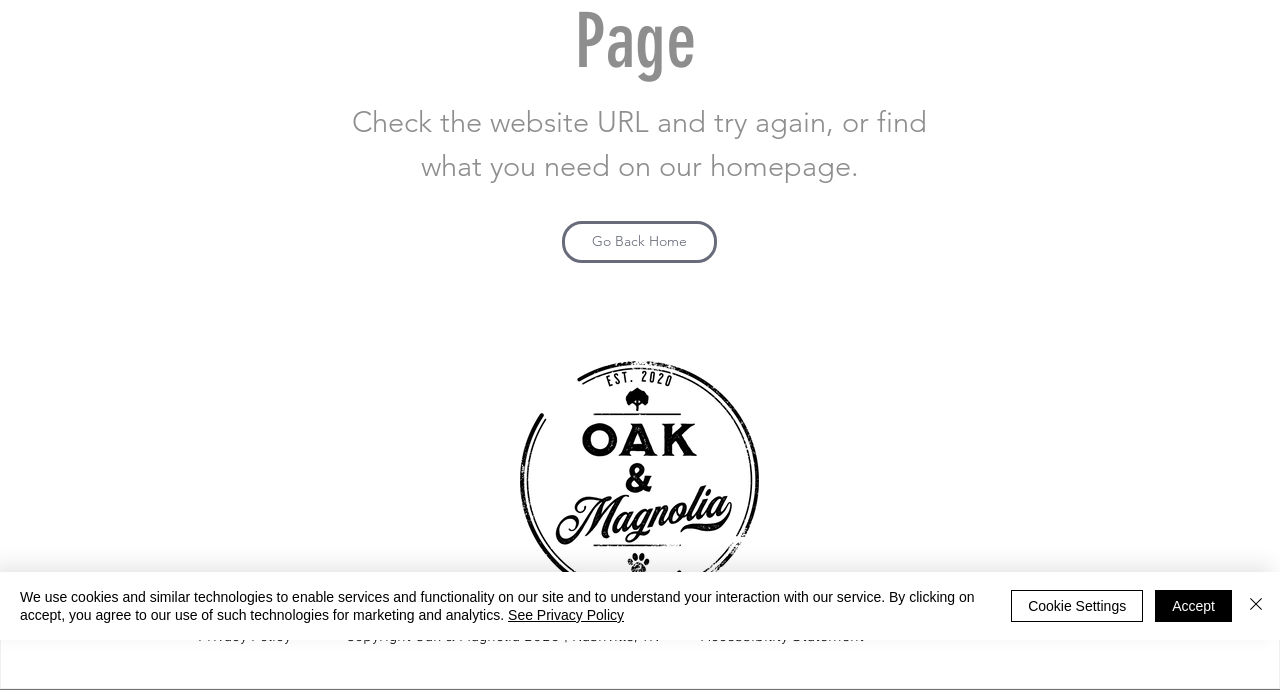Provide the bounding box coordinates for the UI element described in this sentence: "Privacy Policy". The coordinates should be four float values between 0 and 1, i.e., [left, top, right, bottom].

[0.155, 0.906, 0.227, 0.933]